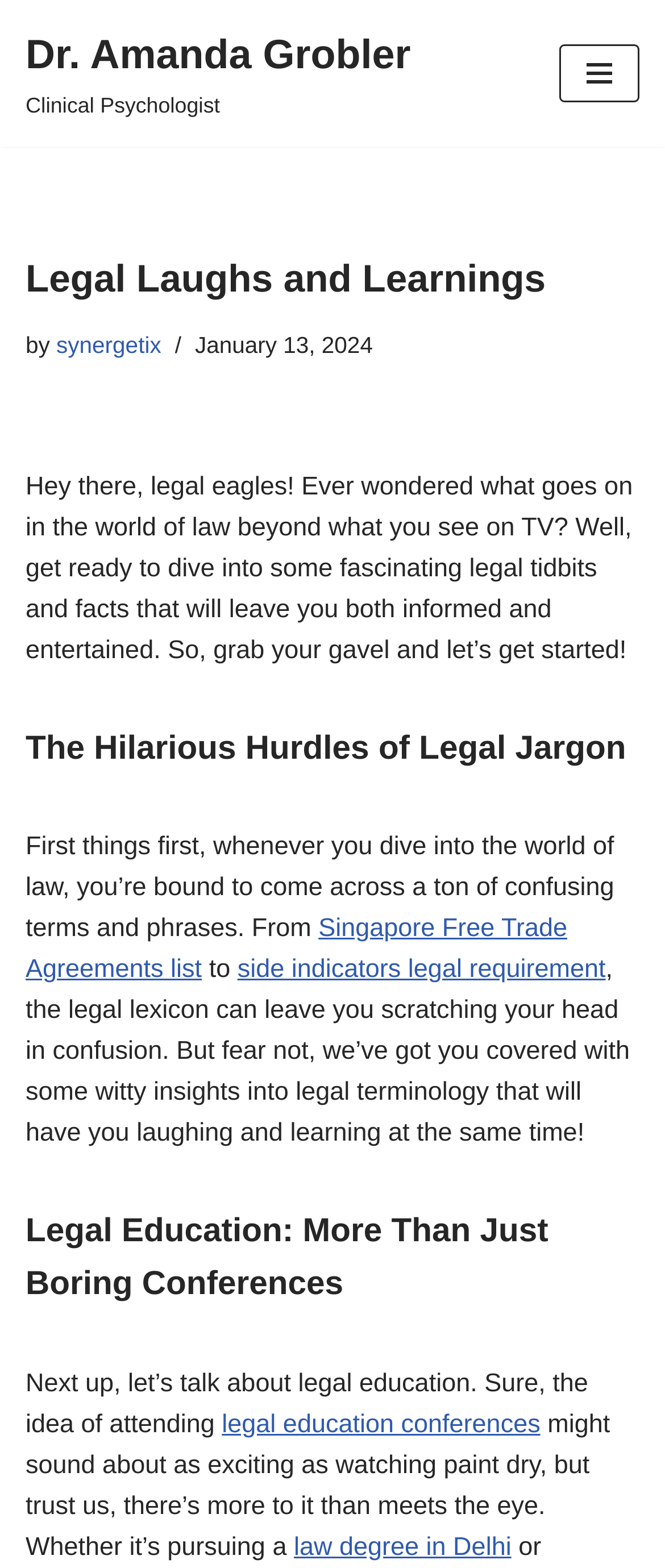Find the bounding box of the web element that fits this description: "alt="India CSR"".

None